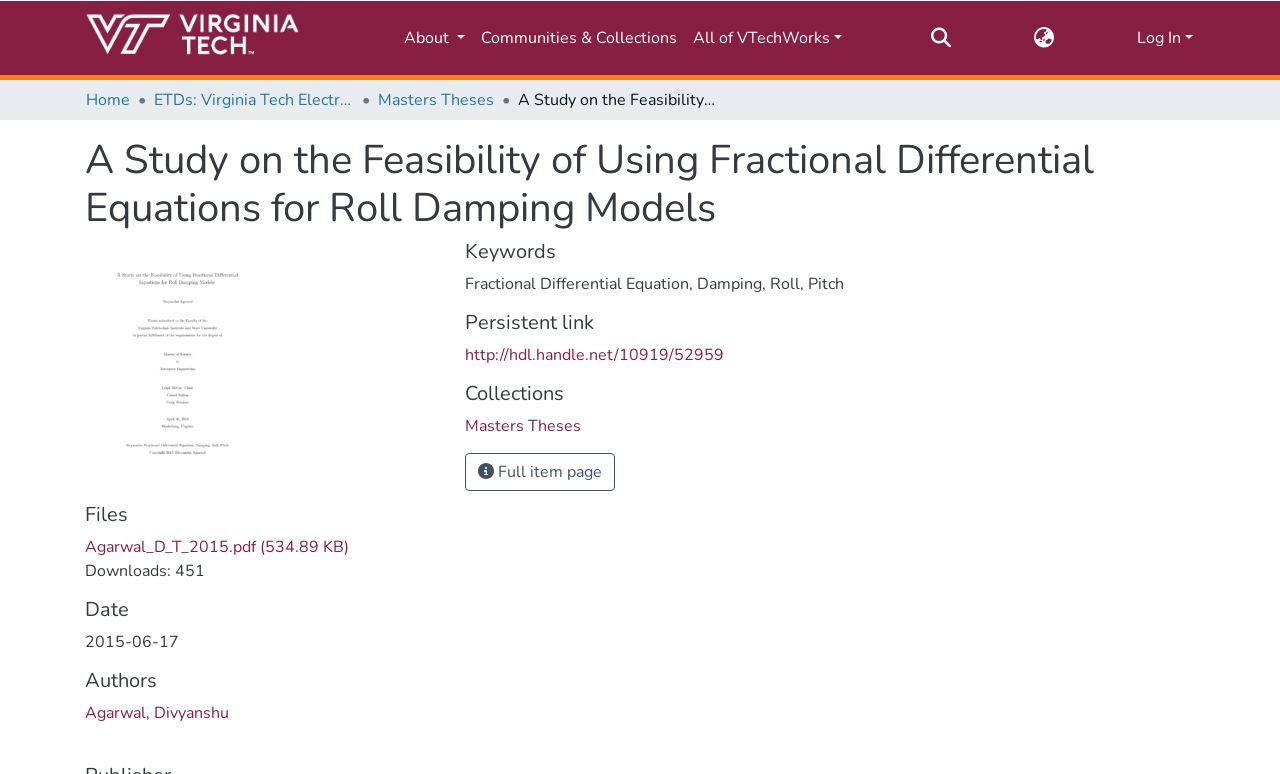Using the webpage screenshot, find the UI element described by aria-label="Search" name="query". Provide the bounding box coordinates in the format (top-left x, top-left y, bottom-right x, bottom-right y), ensuring all values are floating point numbers between 0 and 1.

[0.721, 0.023, 0.745, 0.072]